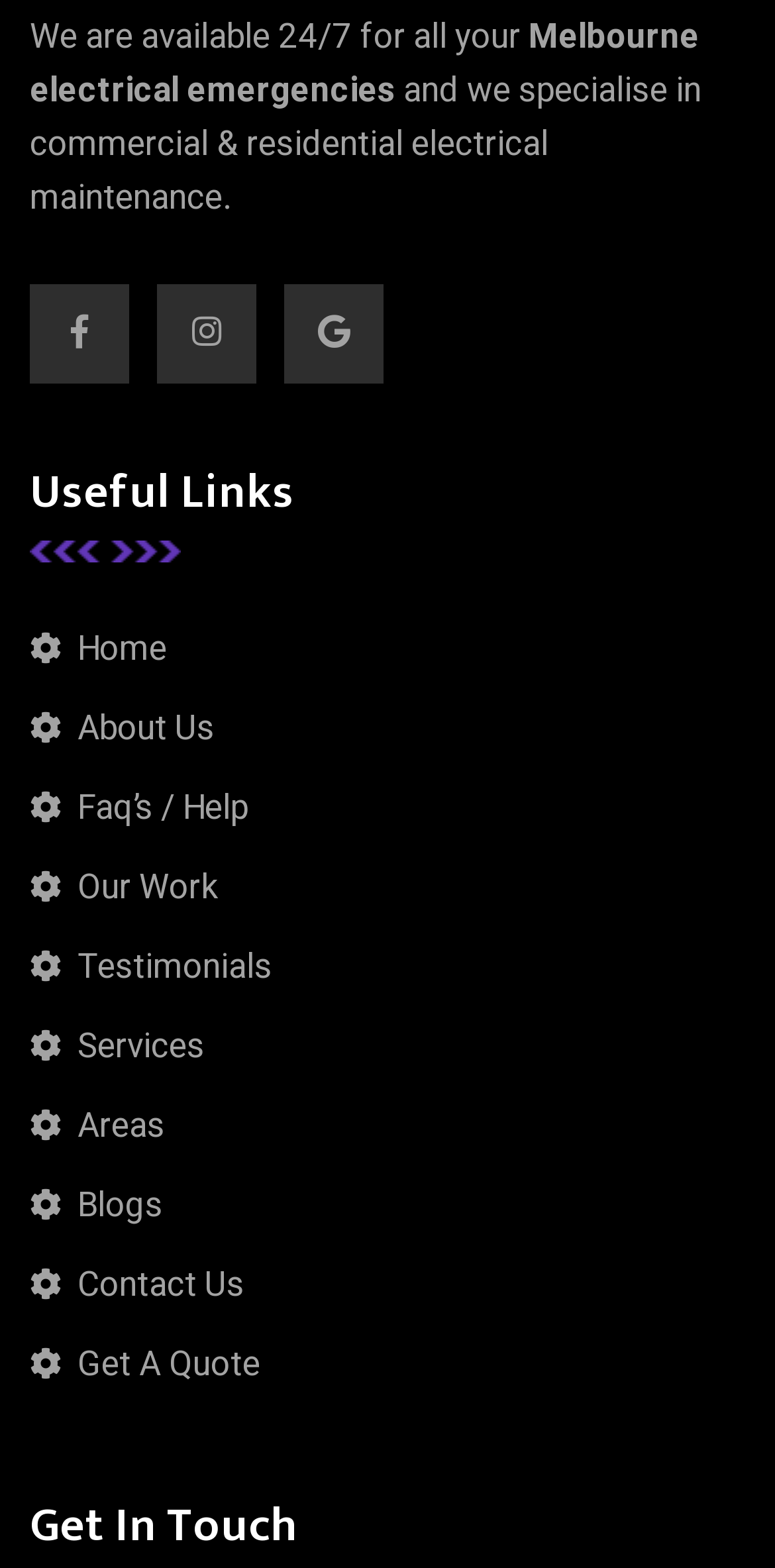Could you provide the bounding box coordinates for the portion of the screen to click to complete this instruction: "view areas"?

[0.038, 0.702, 0.213, 0.733]